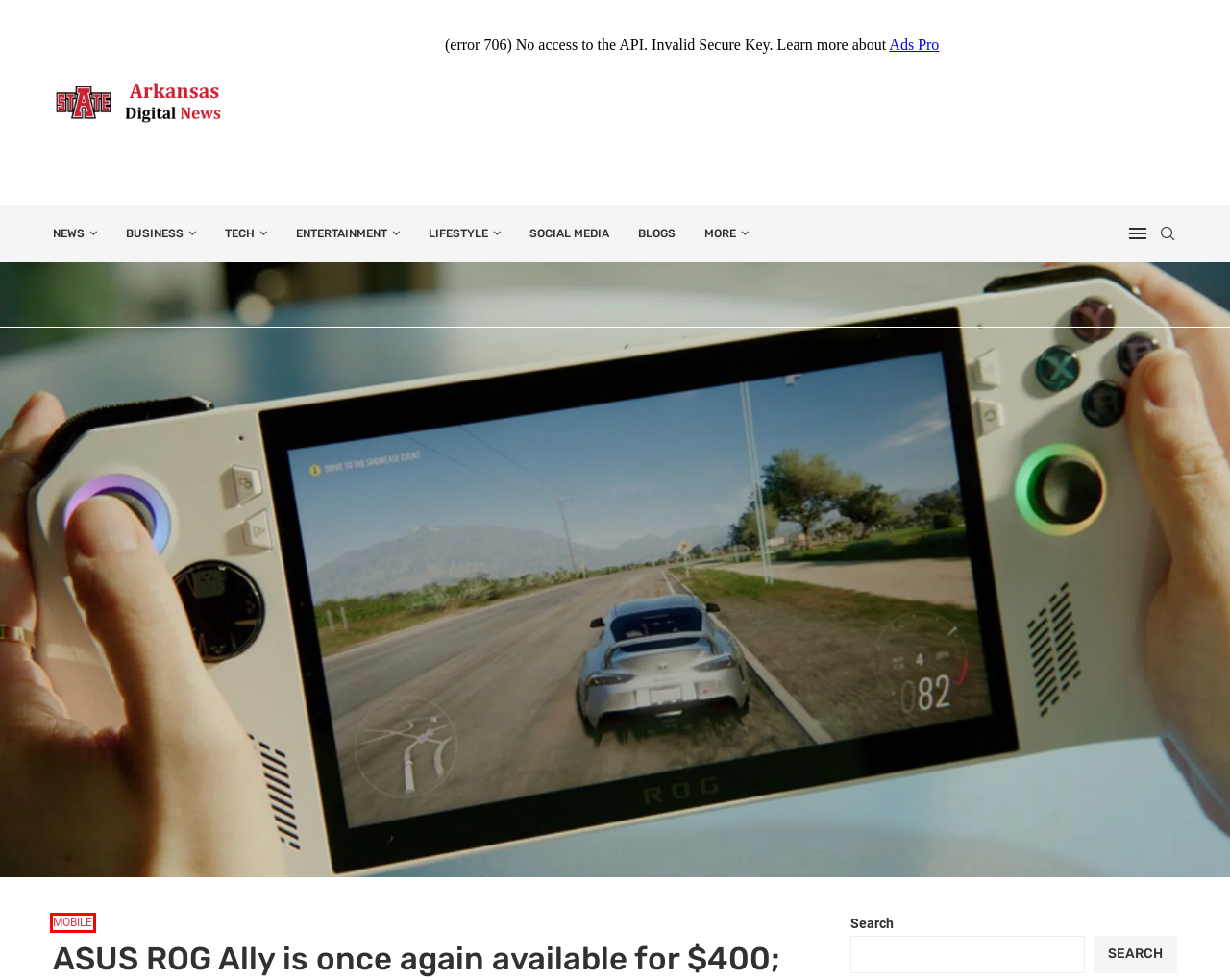Look at the screenshot of the webpage and find the element within the red bounding box. Choose the webpage description that best fits the new webpage that will appear after clicking the element. Here are the candidates:
A. LIFESTYLE – arkansasdigitalnews
B. SOCIAL MEDIA – arkansasdigitalnews
C. BLOG – arkansasdigitalnews
D. Reviews – arkansasdigitalnews
E. CULTURE – arkansasdigitalnews
F. MOBILE – arkansasdigitalnews
G. MARKET – arkansasdigitalnews
H. ENTERTAINMENT – arkansasdigitalnews

F